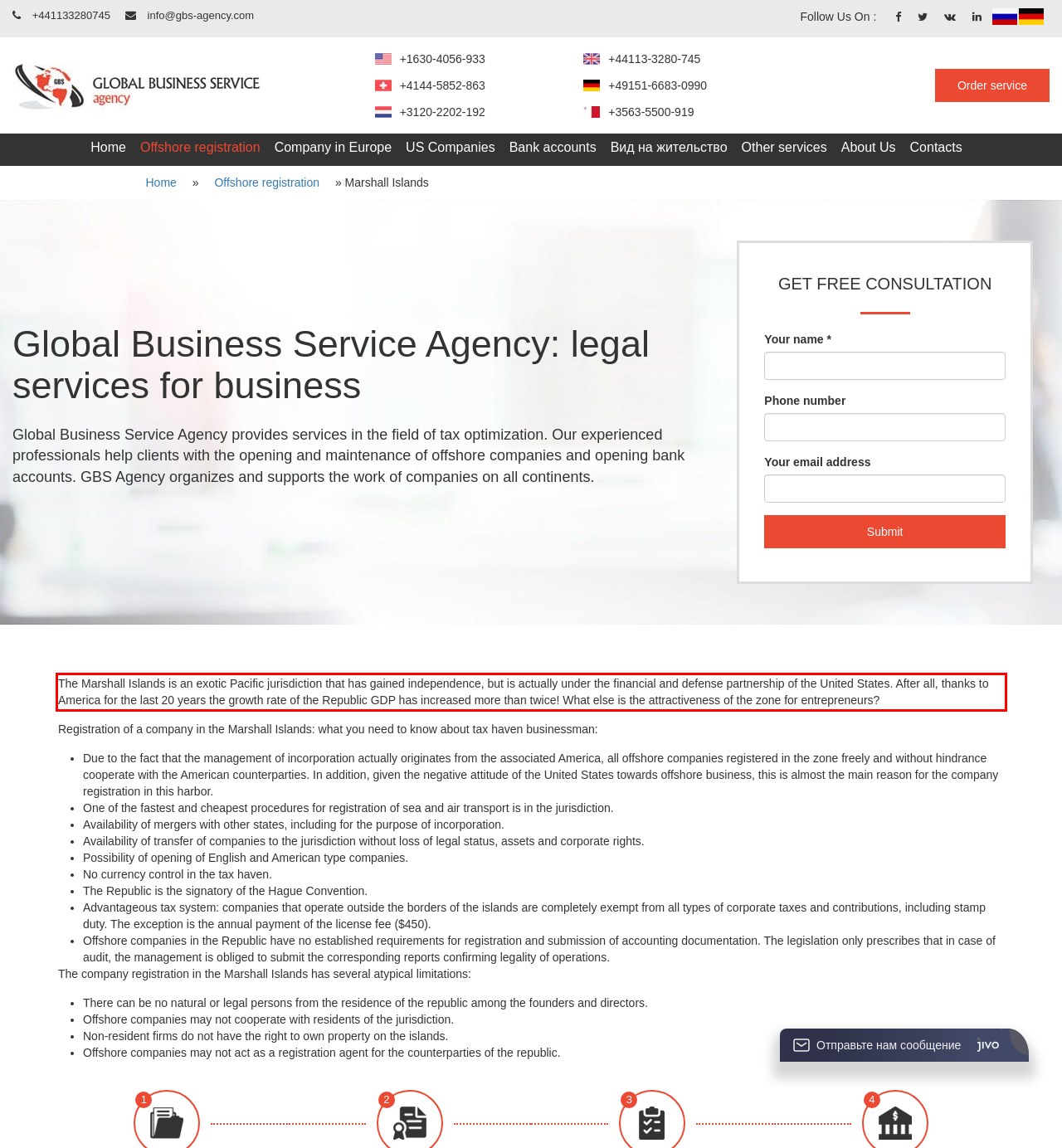Analyze the webpage screenshot and use OCR to recognize the text content in the red bounding box.

The Marshall Islands is an exotic Pacific jurisdiction that has gained independence, but is actually under the financial and defense partnership of the United States. After all, thanks to America for the last 20 years the growth rate of the Republic GDP has increased more than twice! What else is the attractiveness of the zone for entrepreneurs?